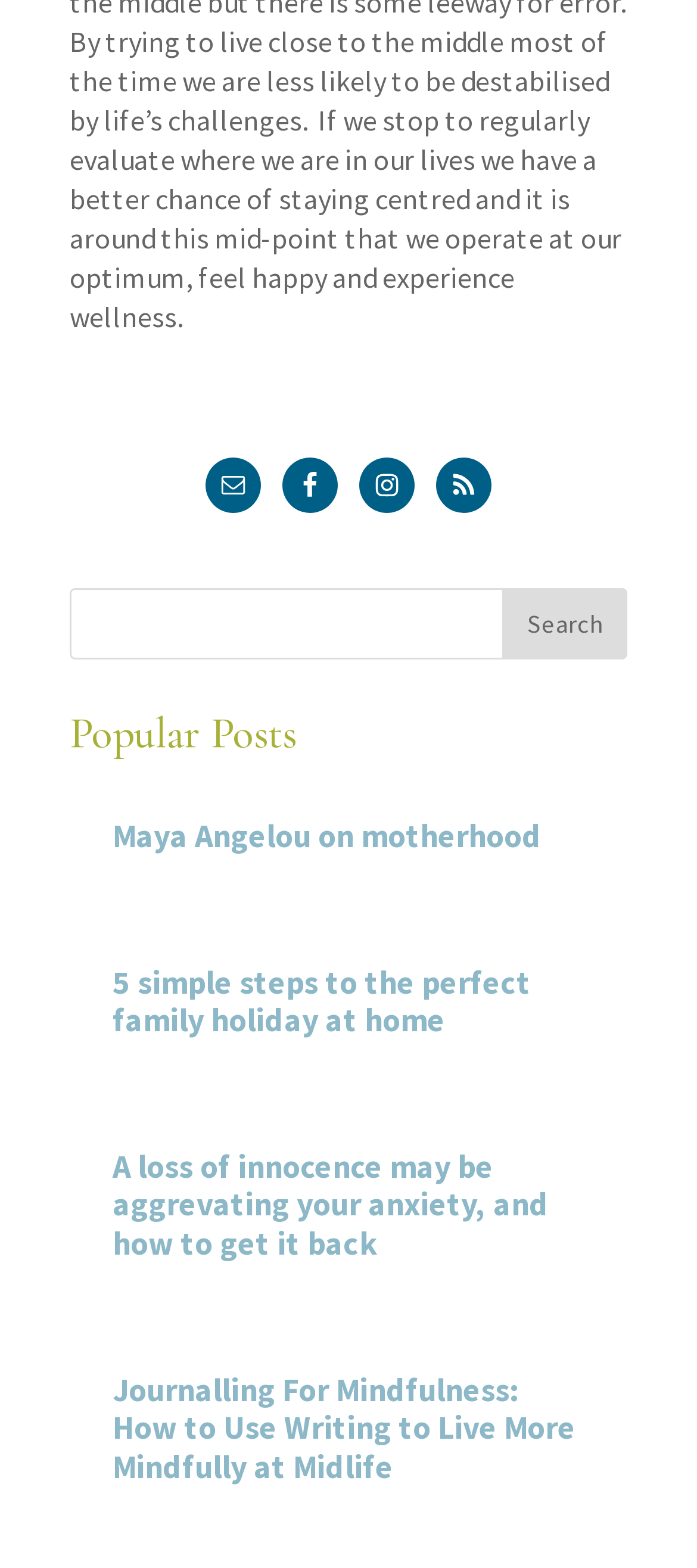Please identify the bounding box coordinates of the area that needs to be clicked to fulfill the following instruction: "Visit Facebook page."

[0.405, 0.292, 0.485, 0.327]